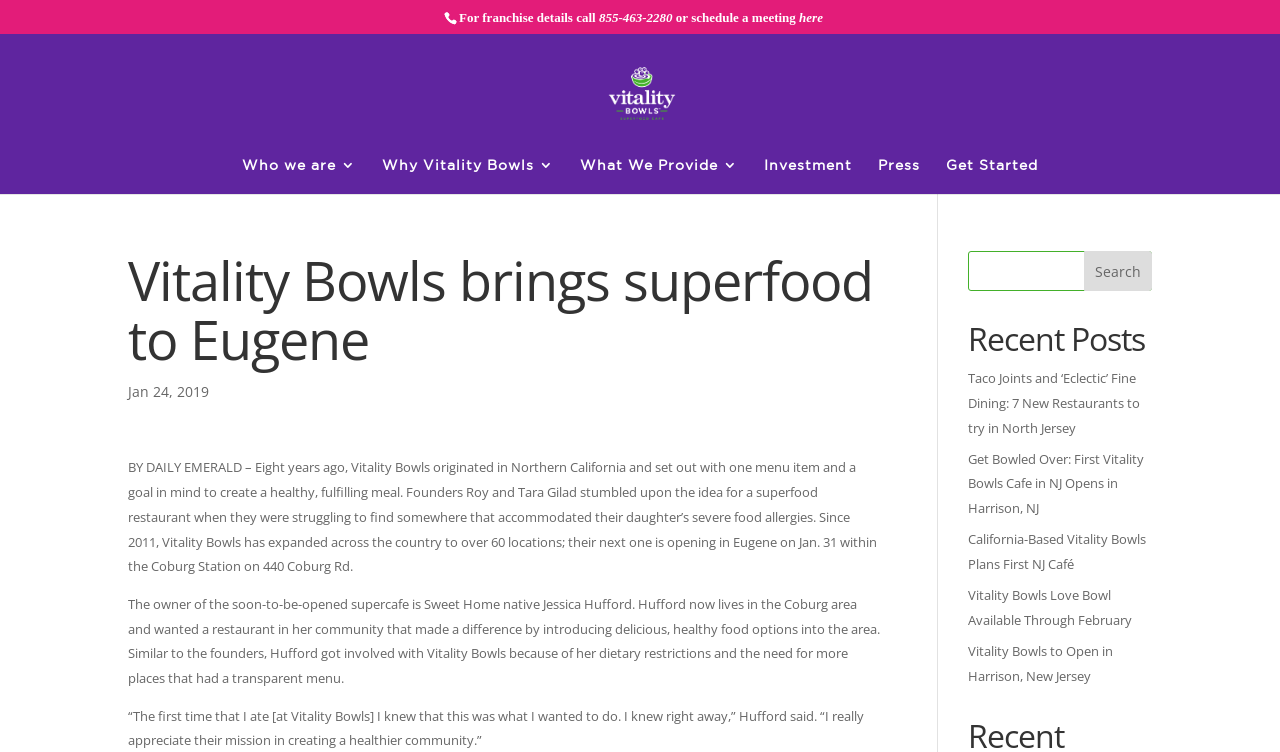How many locations does Vitality Bowls have across the country?
Refer to the screenshot and respond with a concise word or phrase.

over 60